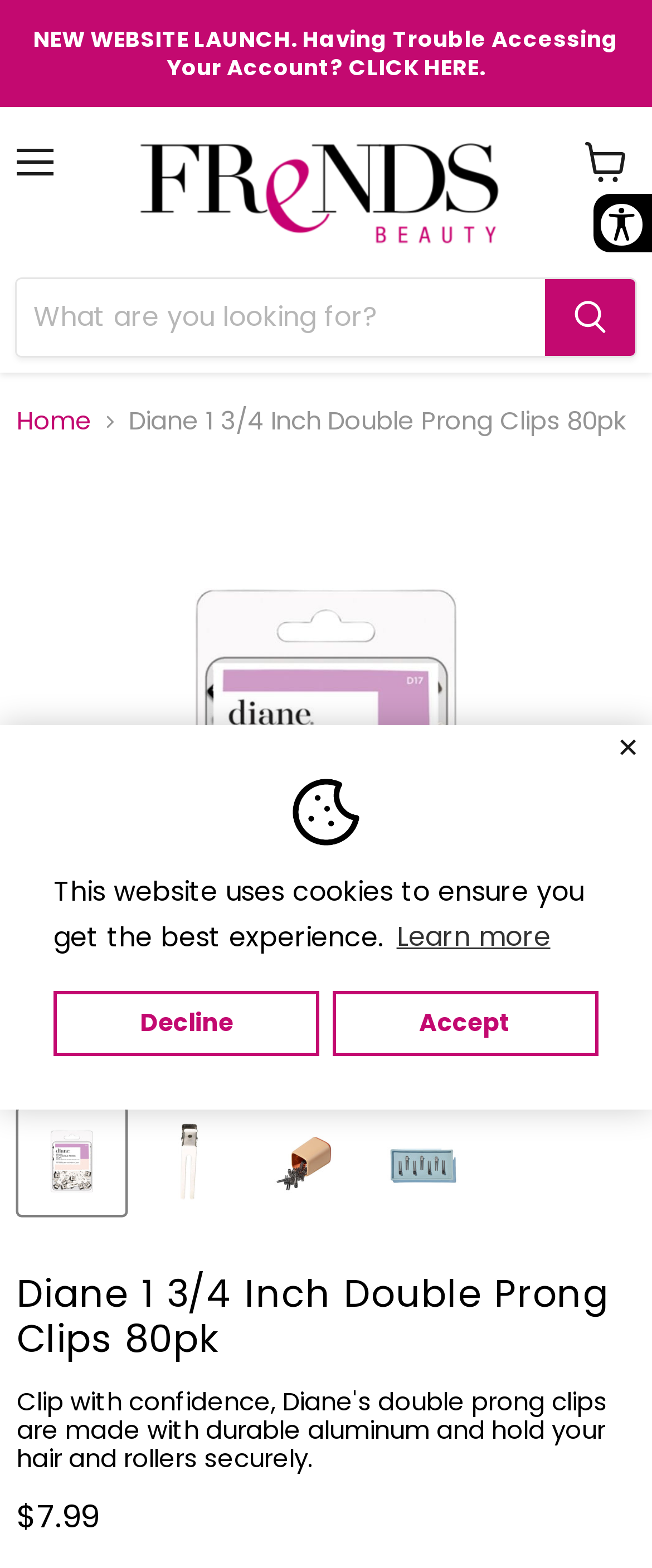Please find the bounding box coordinates of the element that you should click to achieve the following instruction: "Tap to zoom". The coordinates should be presented as four float numbers between 0 and 1: [left, top, right, bottom].

[0.623, 0.649, 0.944, 0.681]